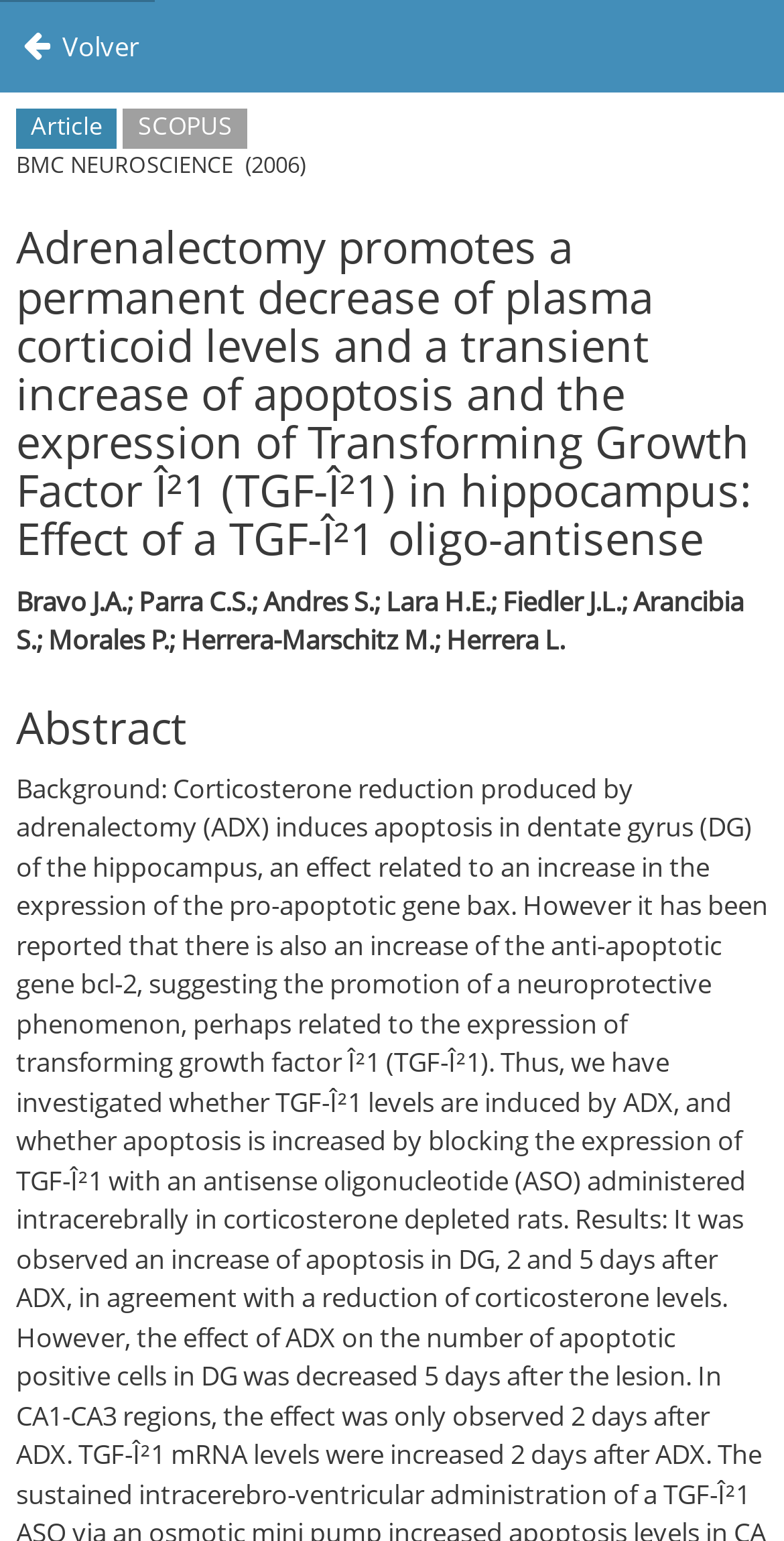What is the title of the article?
Look at the screenshot and provide an in-depth answer.

I found the title of the article by looking at the heading element with the text 'Adrenalectomy promotes a permanent decrease of plasma corticoid levels and a transient increase of apoptosis and the expression of Transforming Growth Factor Î²1 (TGF-Î²1) in hippocampus: Effect of a TGF-Î²1 oligo-antisense' which is located at [0.021, 0.144, 0.979, 0.365]. This element is likely to be the title of the article because of its formatting and position on the page.